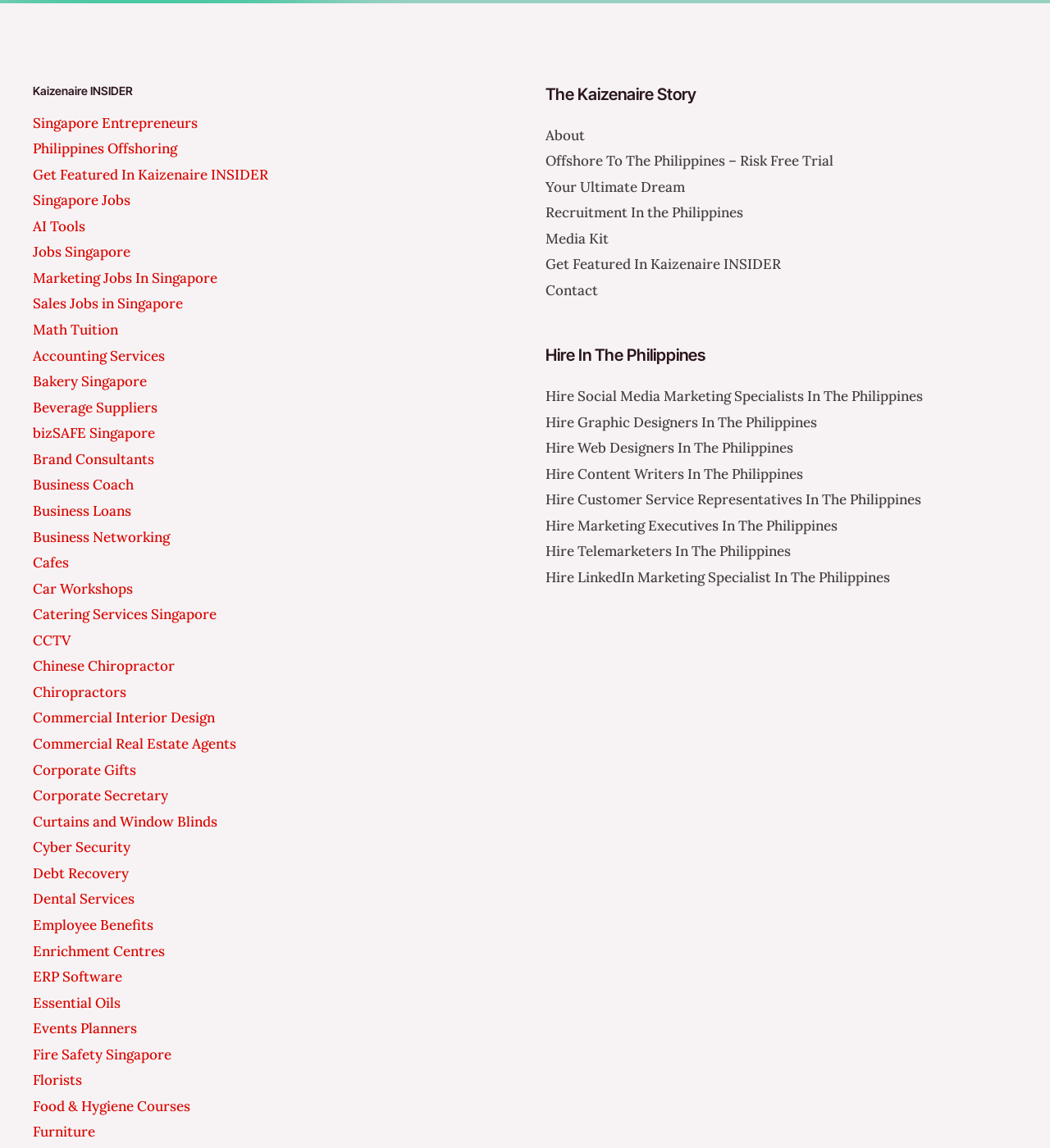Indicate the bounding box coordinates of the element that needs to be clicked to satisfy the following instruction: "Read about The Kaizenaire Story". The coordinates should be four float numbers between 0 and 1, i.e., [left, top, right, bottom].

[0.52, 0.071, 0.969, 0.092]